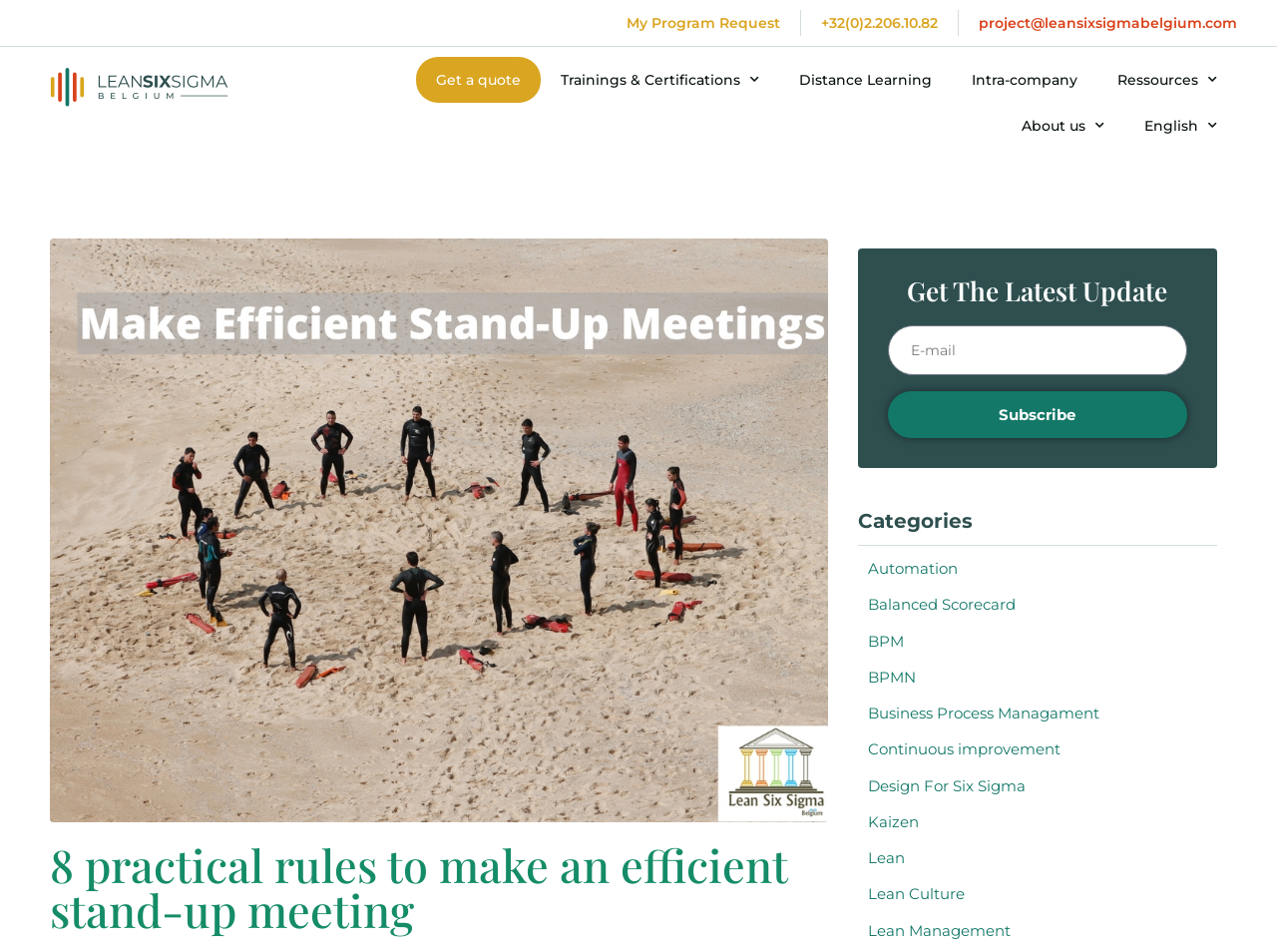What is the topic of the image?
We need a detailed and exhaustive answer to the question. Please elaborate.

I found an image with a description 'stand up meetings', which suggests that the image is related to the topic of stand-up meetings.